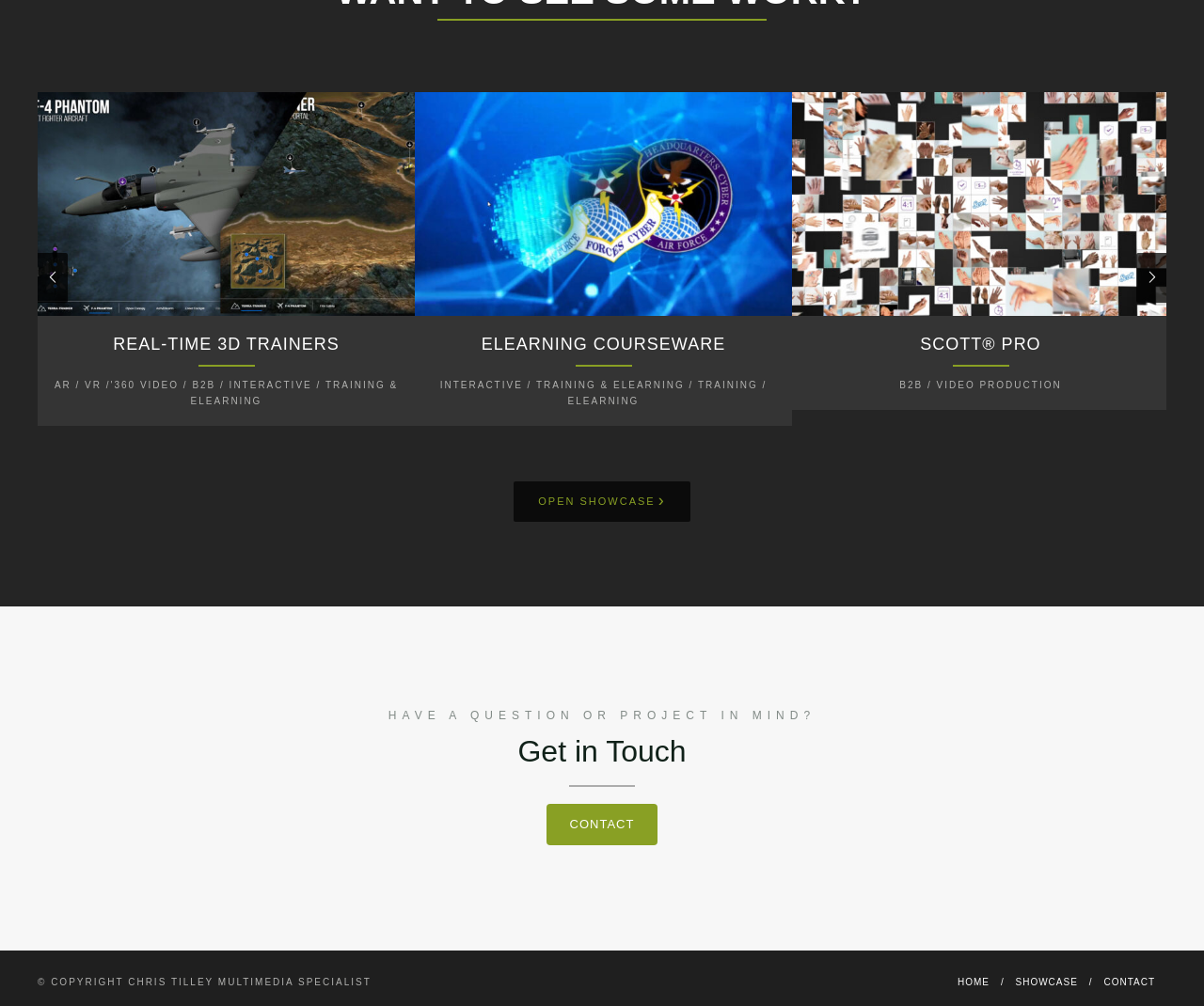How many navigation links are there at the bottom?
Using the image as a reference, answer with just one word or a short phrase.

3